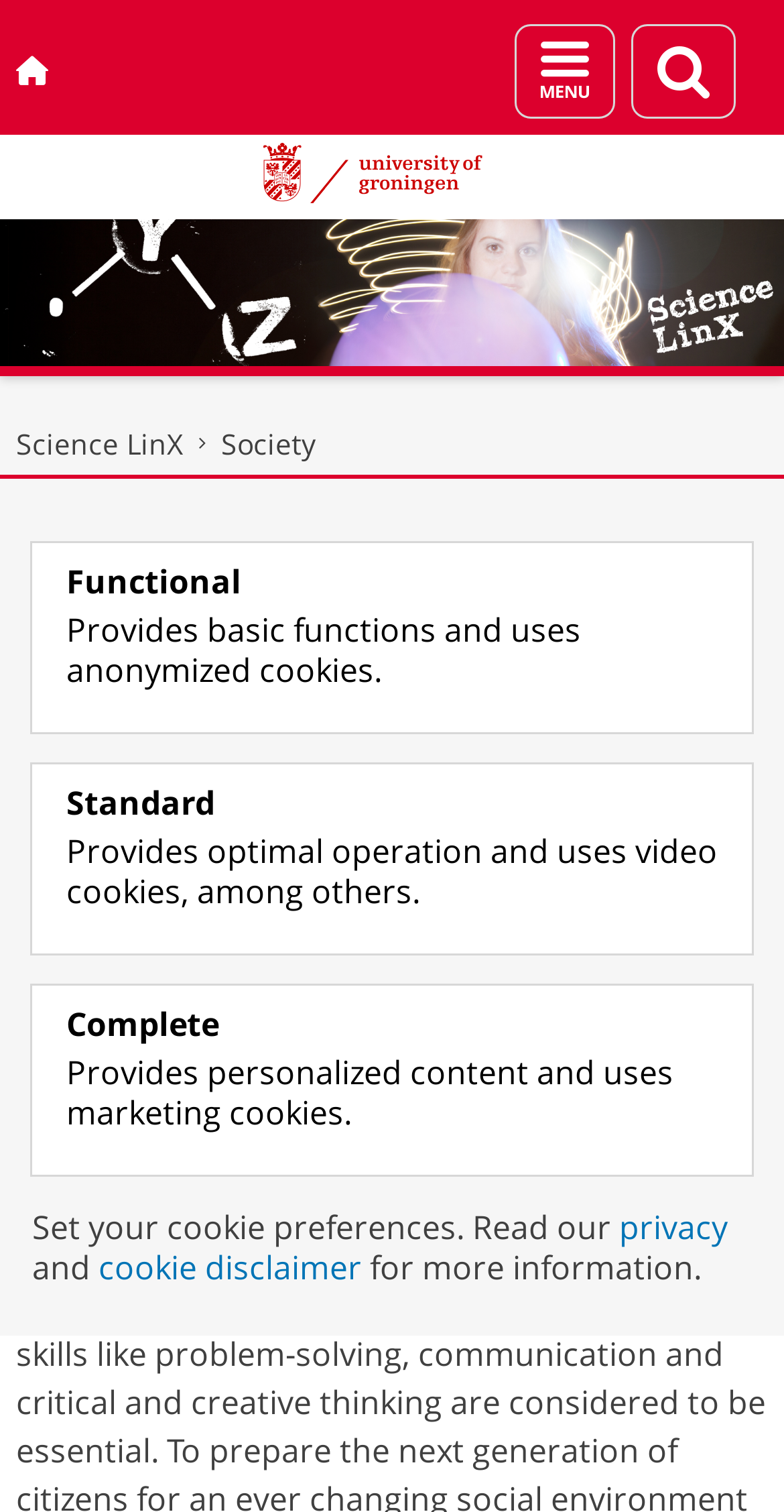What is the name of the institute involved in the project?
Please give a well-detailed answer to the question.

The name of the institute involved in the project can be found in the paragraph of text that describes the project, which mentions that the University of Groningen, represented by Science Linx and the Institute for Science Education and Communication, is one of the partners of STEAMitUP.